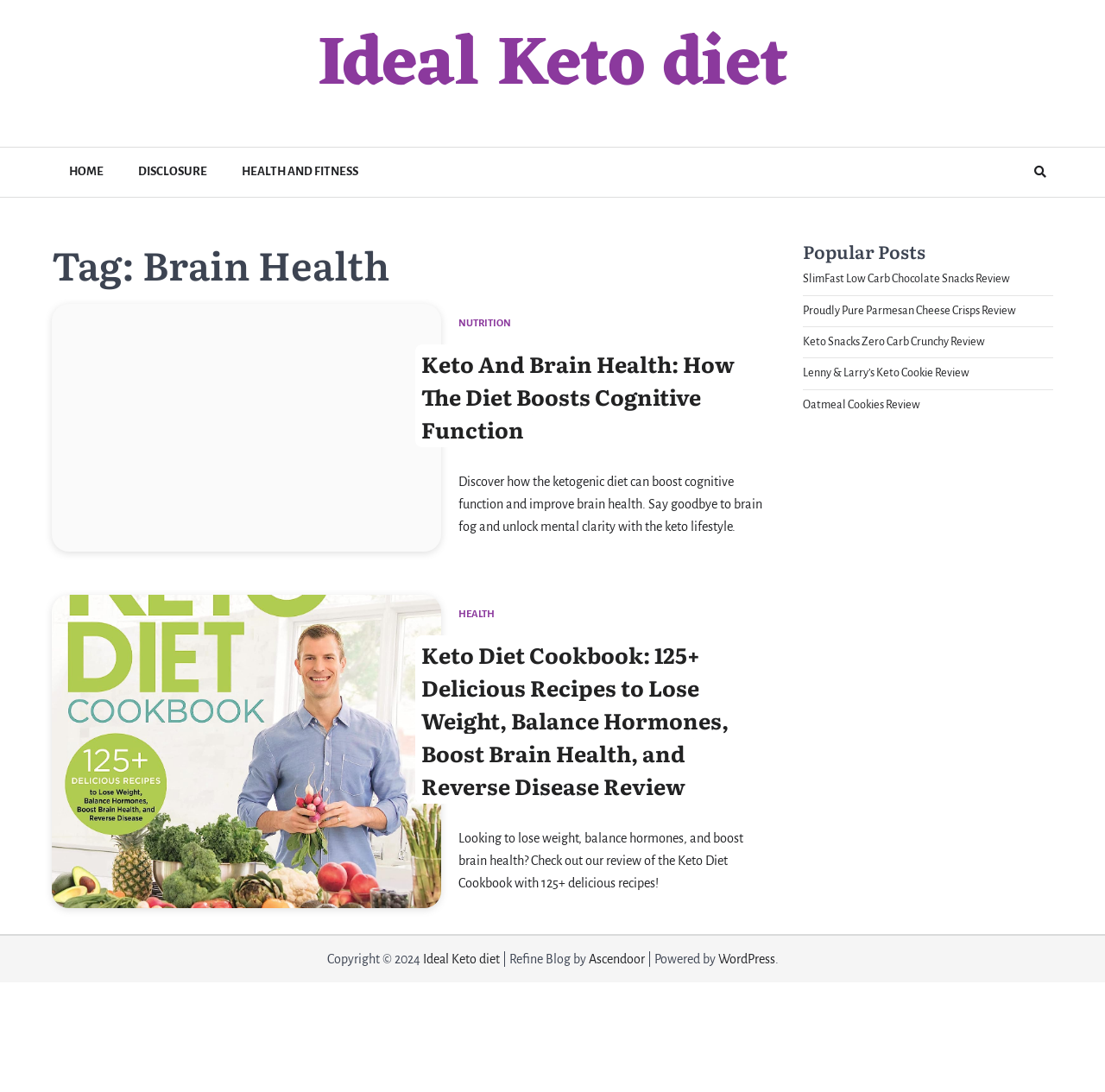Using the provided description Ideal Keto diet, find the bounding box coordinates for the UI element. Provide the coordinates in (top-left x, top-left y, bottom-right x, bottom-right y) format, ensuring all values are between 0 and 1.

[0.382, 0.872, 0.452, 0.885]